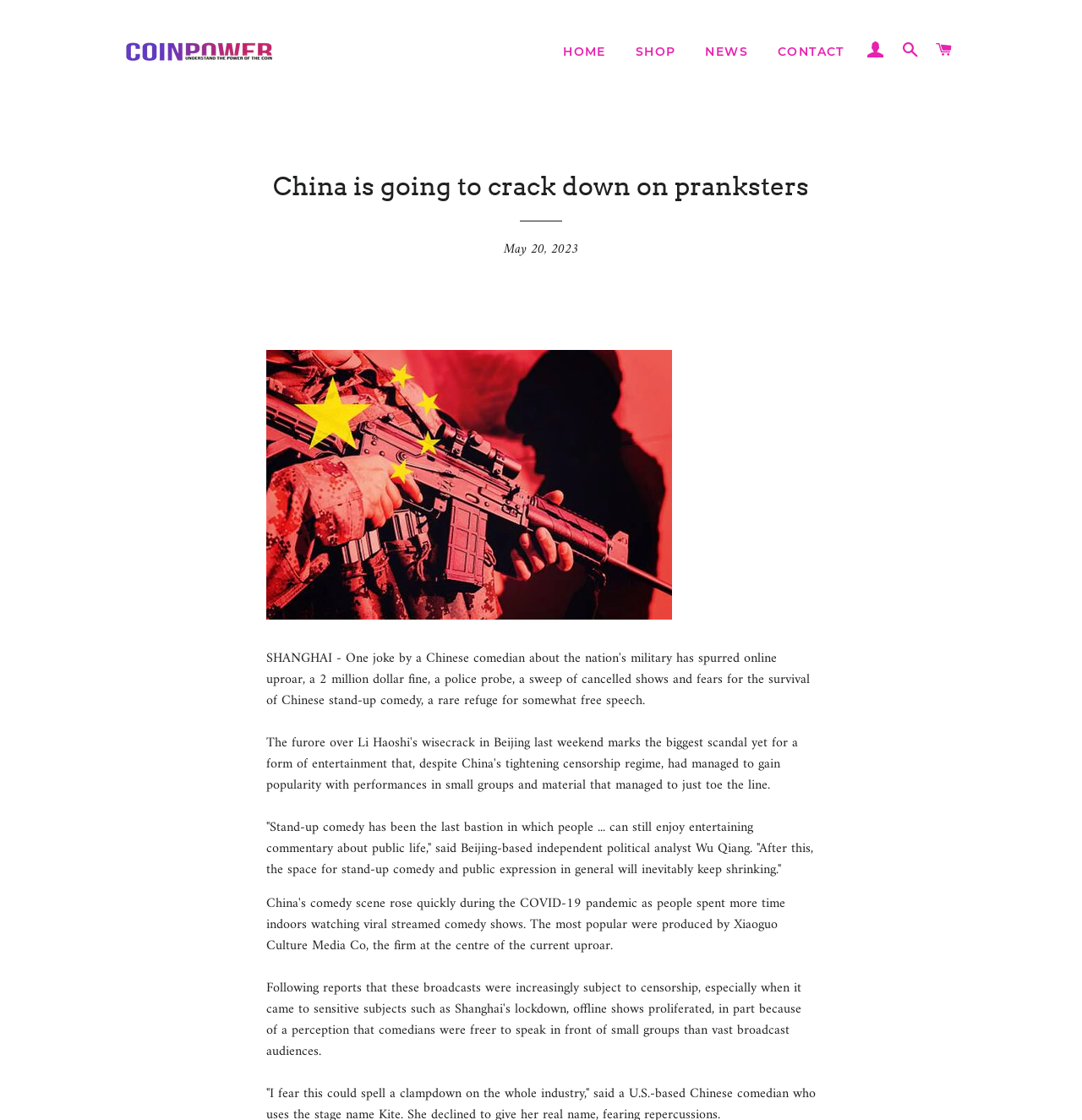Find the main header of the webpage and produce its text content.

China is going to crack down on pranksters